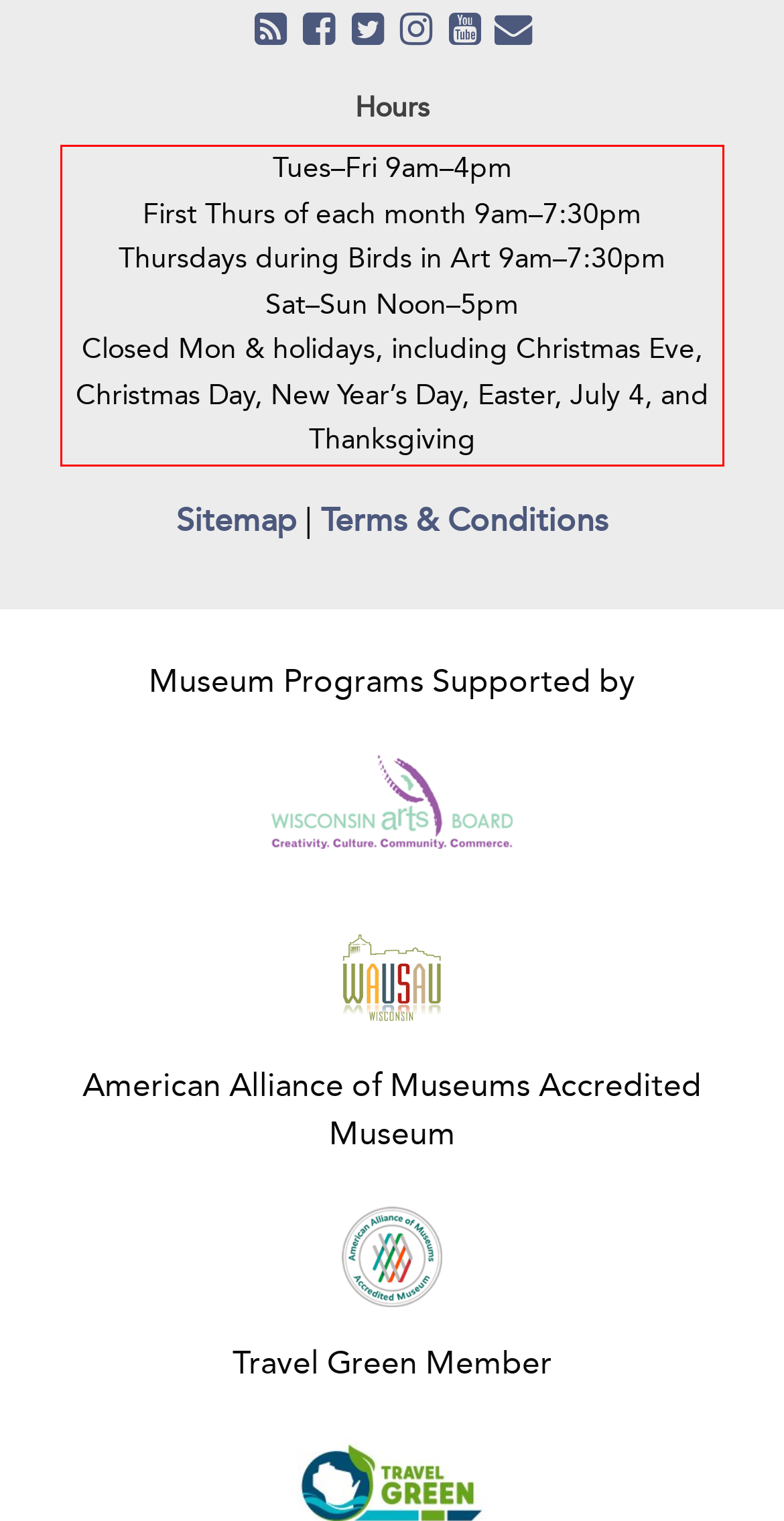In the given screenshot, locate the red bounding box and extract the text content from within it.

Tues–Fri 9am–4pm First Thurs of each month 9am–7:30pm Thursdays during Birds in Art 9am–7:30pm Sat–Sun Noon–5pm Closed Mon & holidays, including Christmas Eve, Christmas Day, New Year’s Day, Easter, July 4, and Thanksgiving